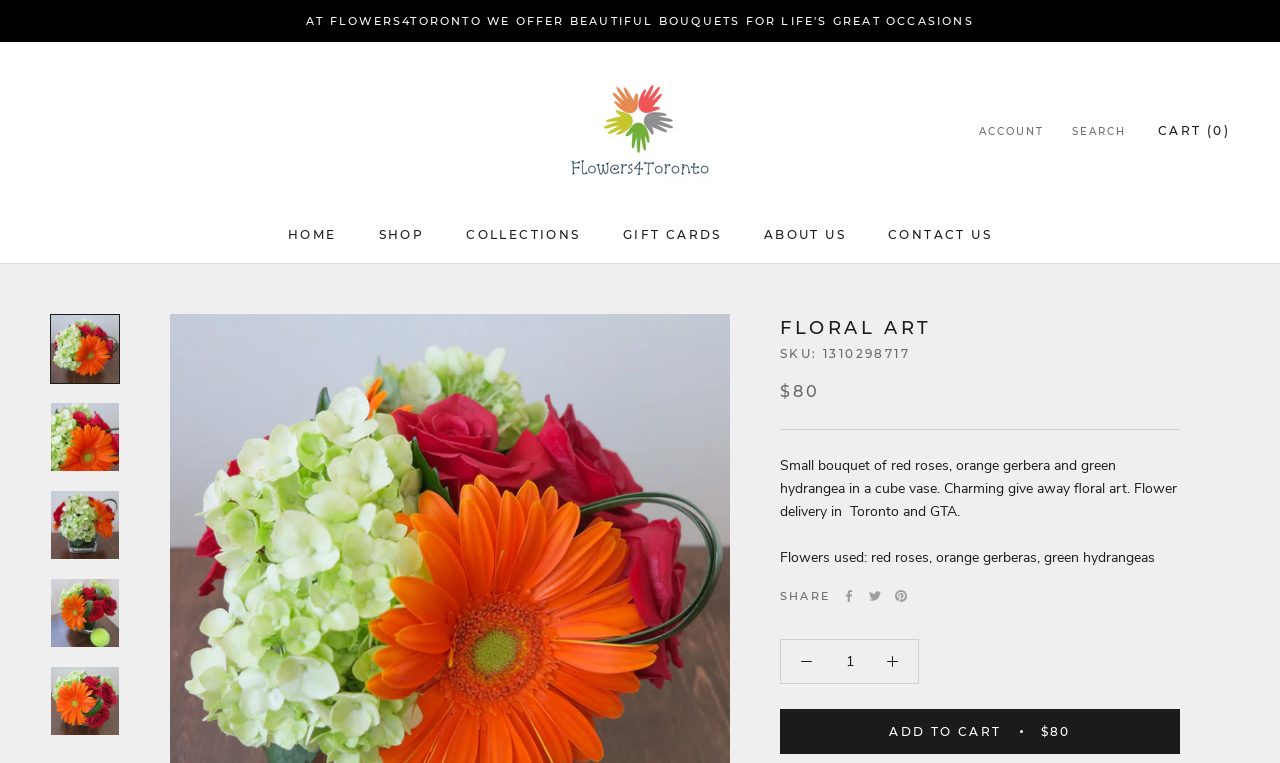Locate the bounding box coordinates of the element's region that should be clicked to carry out the following instruction: "Search for something". The coordinates need to be four float numbers between 0 and 1, i.e., [left, top, right, bottom].

None